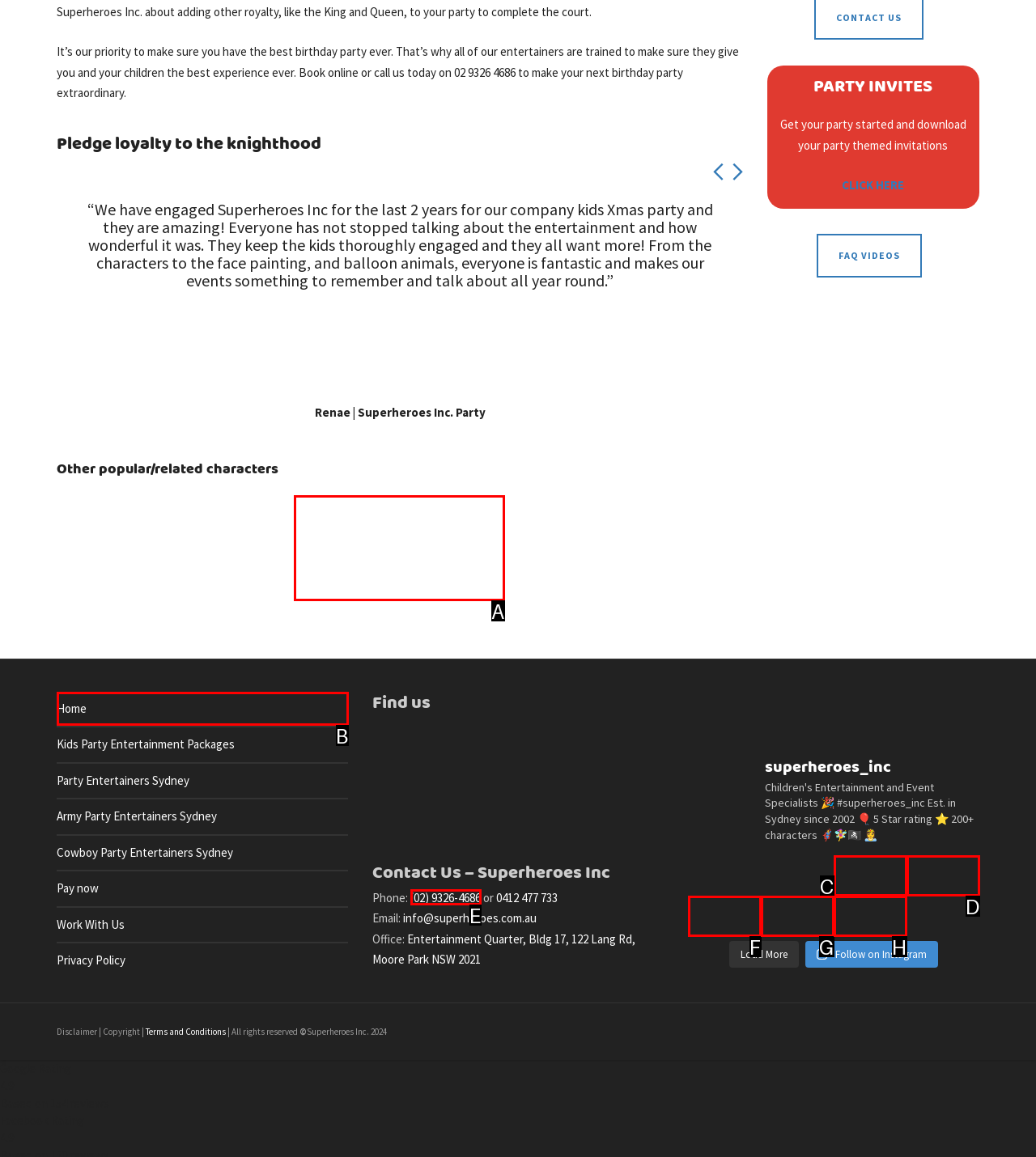Select the UI element that should be clicked to execute the following task: Read about SPORT news
Provide the letter of the correct choice from the given options.

None